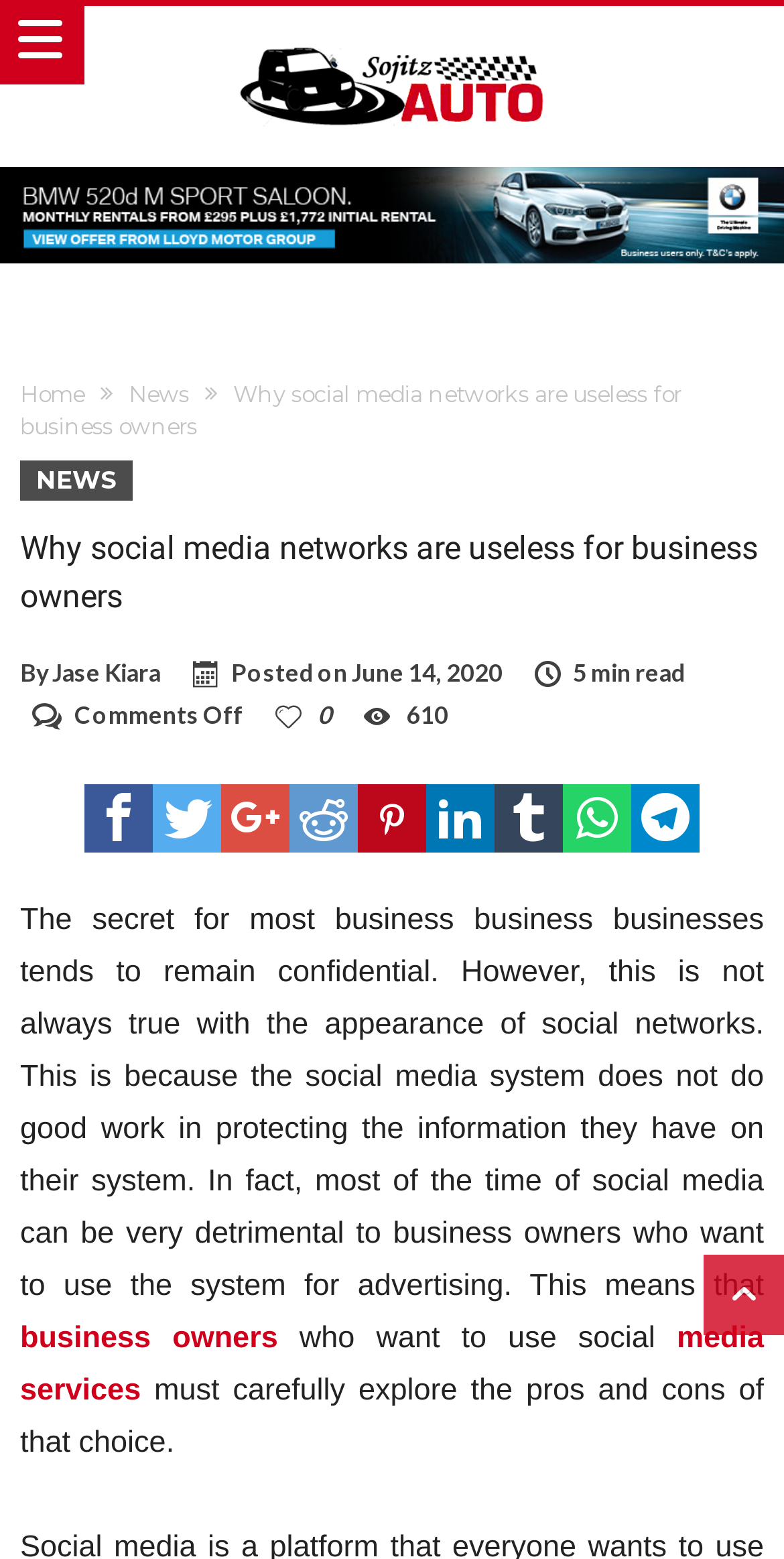Please locate the bounding box coordinates of the element's region that needs to be clicked to follow the instruction: "Read the article by Jase Kiara". The bounding box coordinates should be provided as four float numbers between 0 and 1, i.e., [left, top, right, bottom].

[0.067, 0.422, 0.205, 0.443]